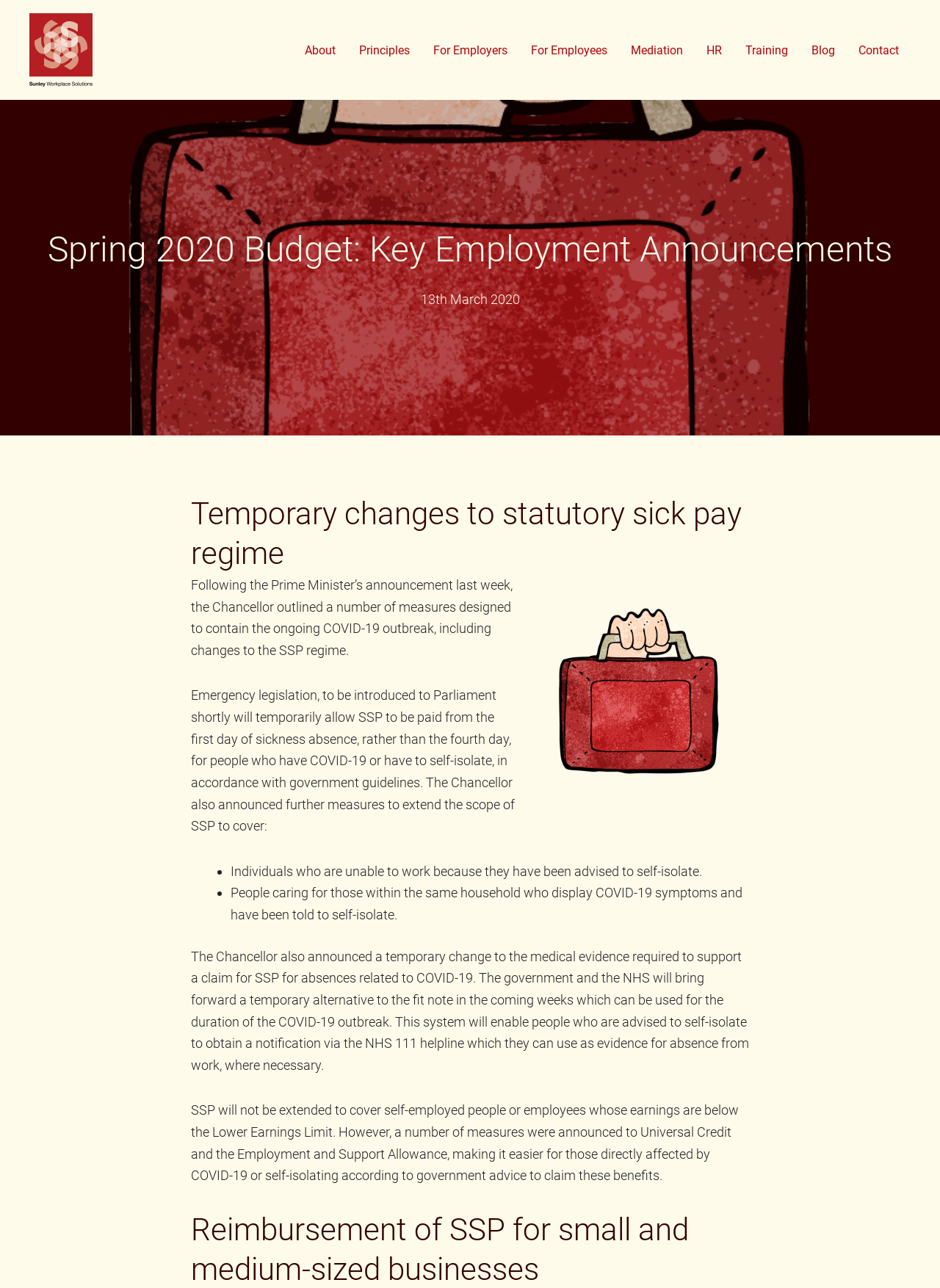What is the purpose of the temporary change to statutory sick pay regime? Examine the screenshot and reply using just one word or a brief phrase.

To contain COVID-19 outbreak